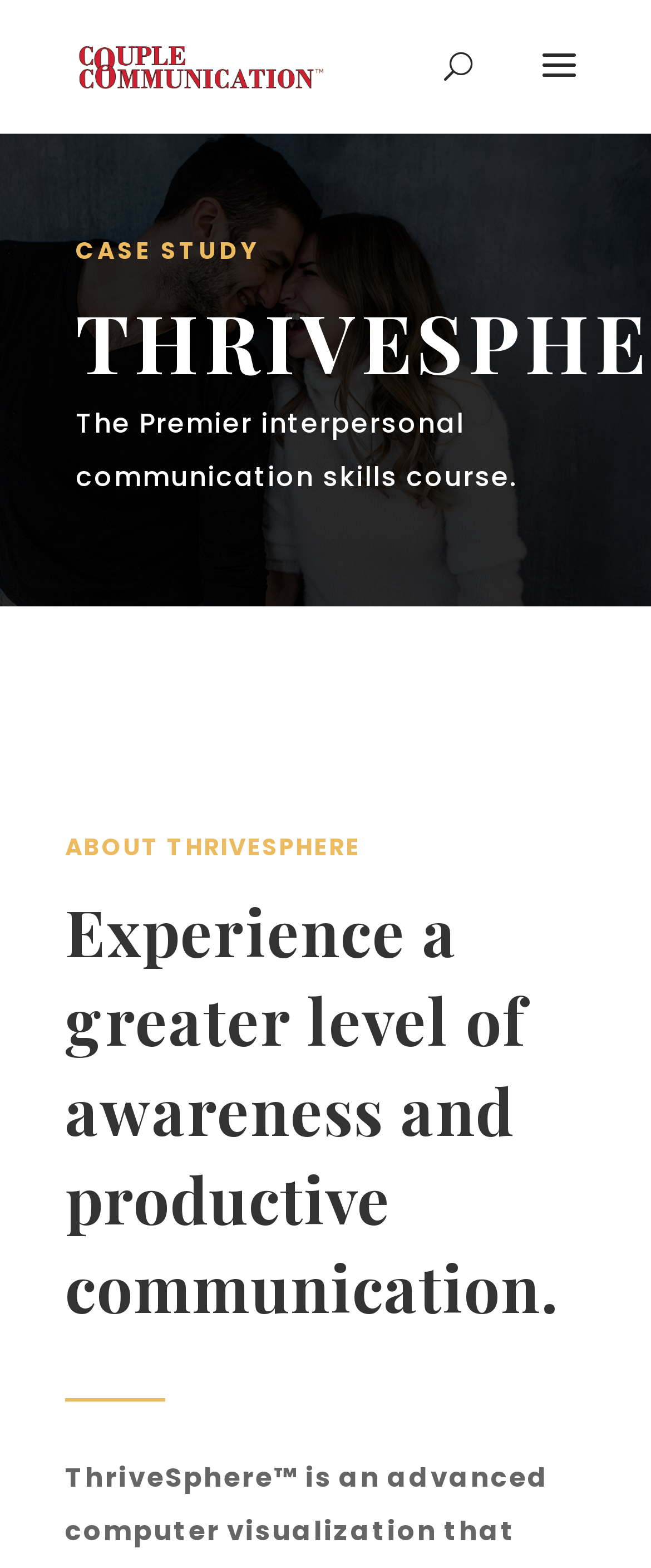Based on the visual content of the image, answer the question thoroughly: What is the focus of the CASE STUDY section?

The CASE STUDY section is likely focused on interpersonal communication because it is located near the top of the webpage and has a prominent heading. Additionally, the surrounding text and headings suggest that the webpage is about couple communication and interpersonal skills, which aligns with the focus of the CASE STUDY section.